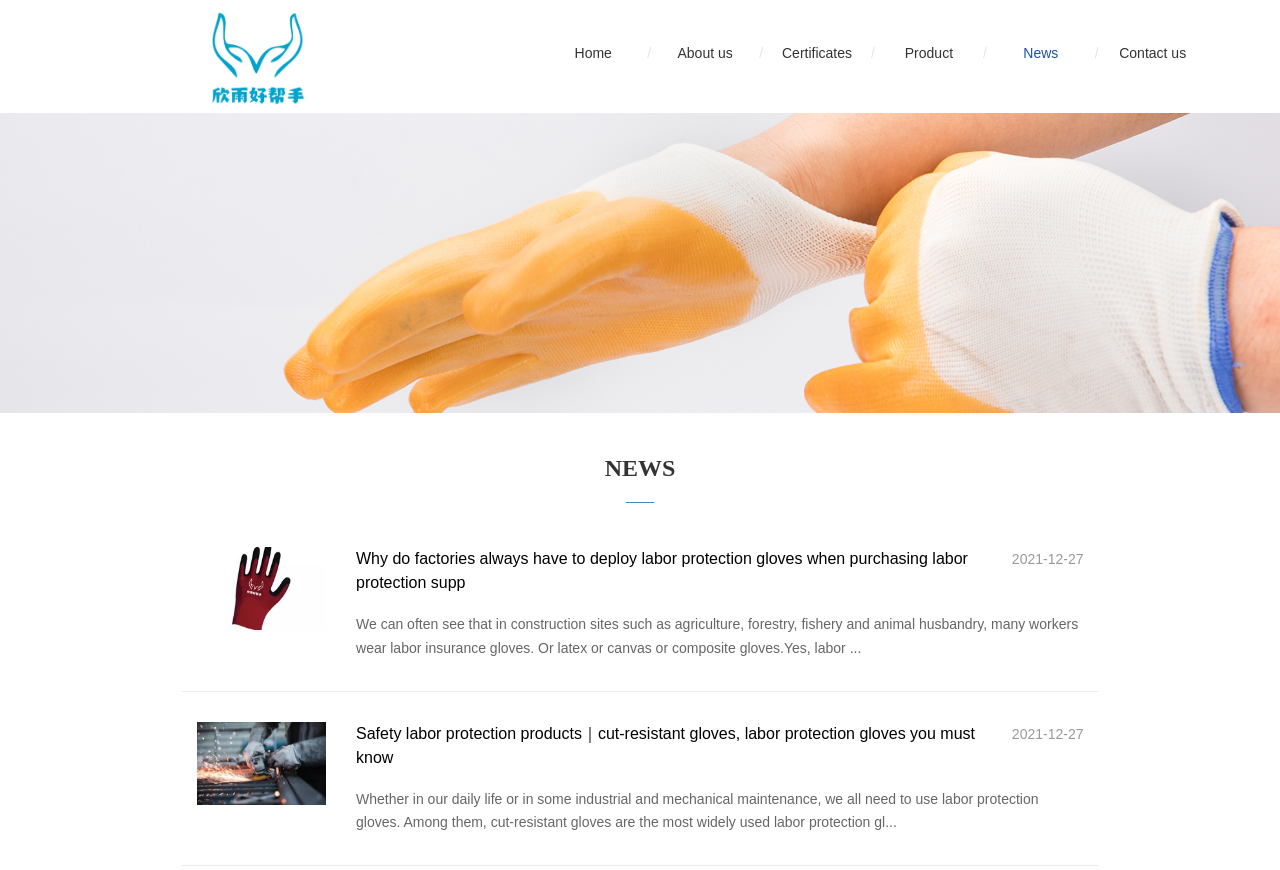Identify the bounding box coordinates of the region that needs to be clicked to carry out this instruction: "go to home page". Provide these coordinates as four float numbers ranging from 0 to 1, i.e., [left, top, right, bottom].

[0.429, 0.015, 0.498, 0.107]